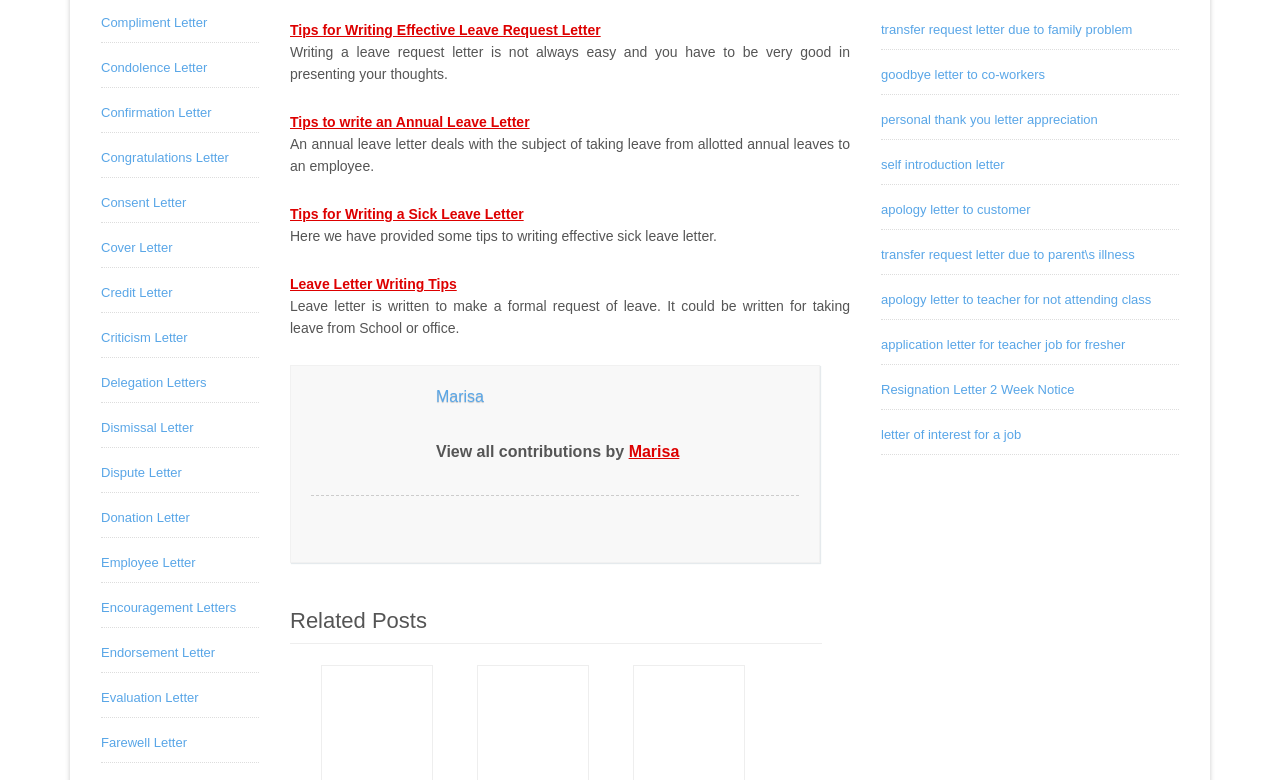Specify the bounding box coordinates of the area to click in order to execute this command: 'Click on the link to view the sample leave extension letter format'. The coordinates should consist of four float numbers ranging from 0 to 1, and should be formatted as [left, top, right, bottom].

[0.255, 0.86, 0.338, 0.995]